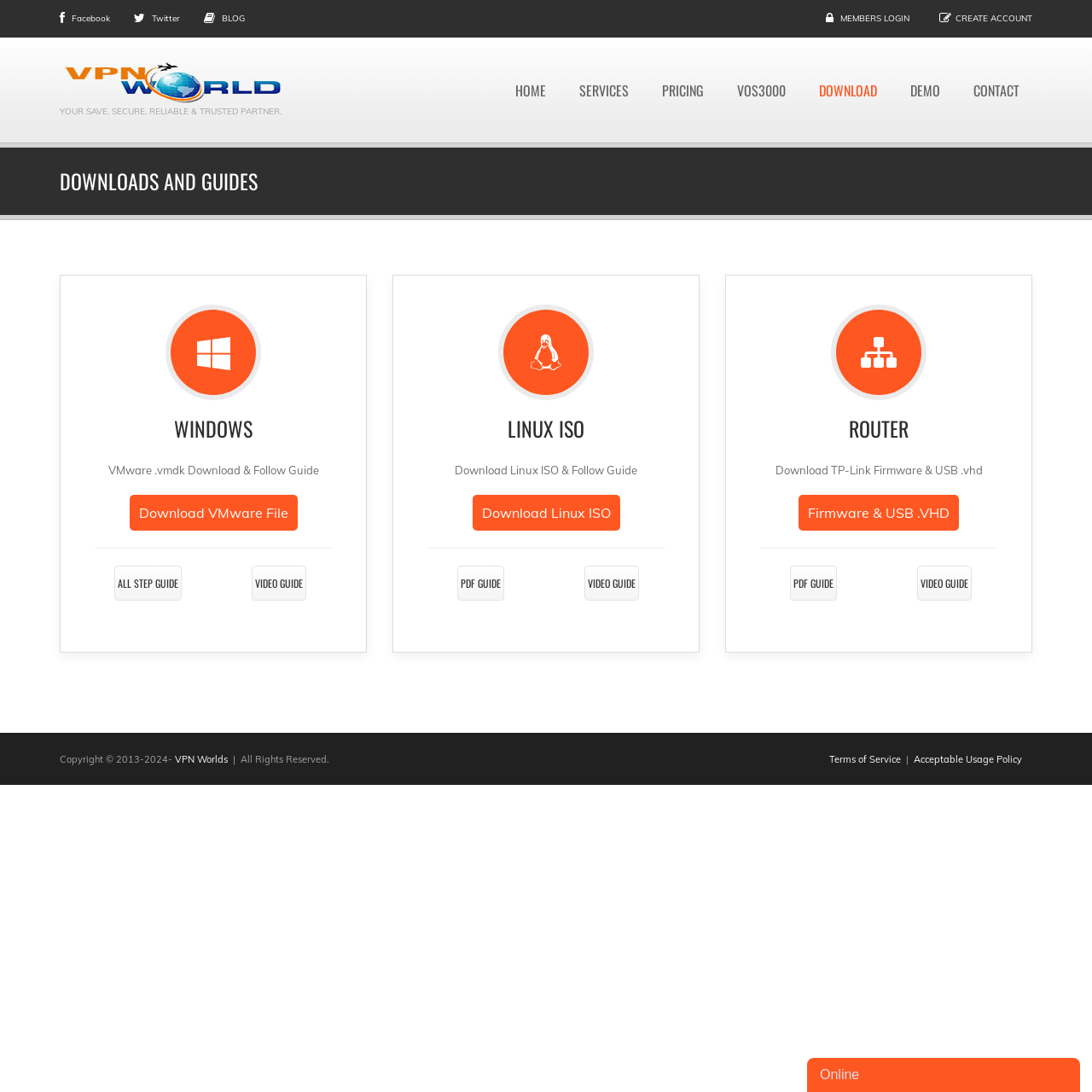Please locate the bounding box coordinates of the element's region that needs to be clicked to follow the instruction: "Read blog posts". The bounding box coordinates should be provided as four float numbers between 0 and 1, i.e., [left, top, right, bottom].

[0.203, 0.012, 0.224, 0.023]